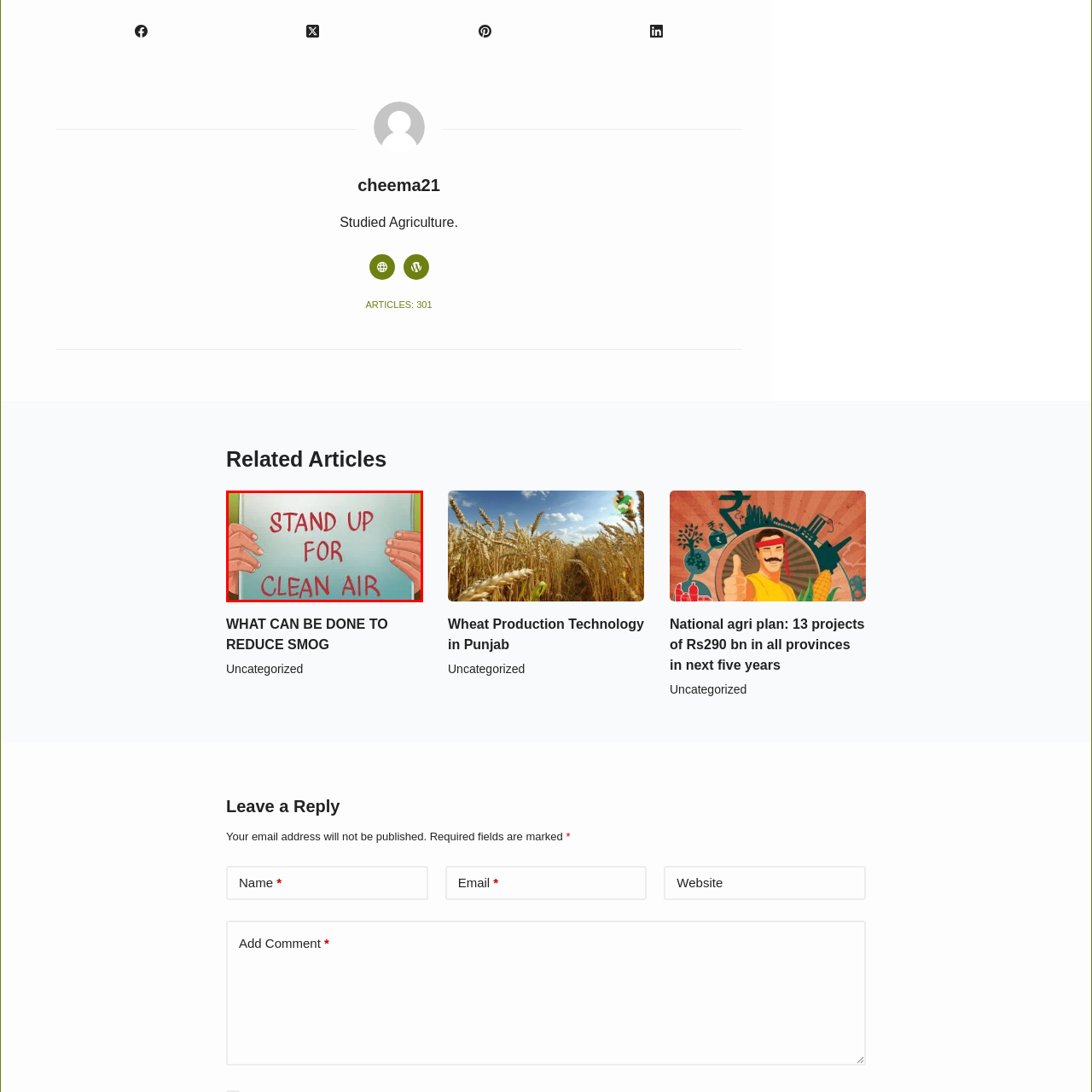Focus on the section within the red boundary and provide a detailed description.

The image features a pair of hands holding a sign that reads "STAND UP FOR CLEAN AIR." The background is a soft gradient, likely representing a natural environment, emphasizing the message of air quality advocacy. This visual reinforces the importance of environmental awareness and public action towards ensuring cleaner air. The use of bold, red lettering contrasts with the light blue background, making the call to action clear and impactful. The imagery effectively conveys the urgency and significance of advocating for clean air initiatives.